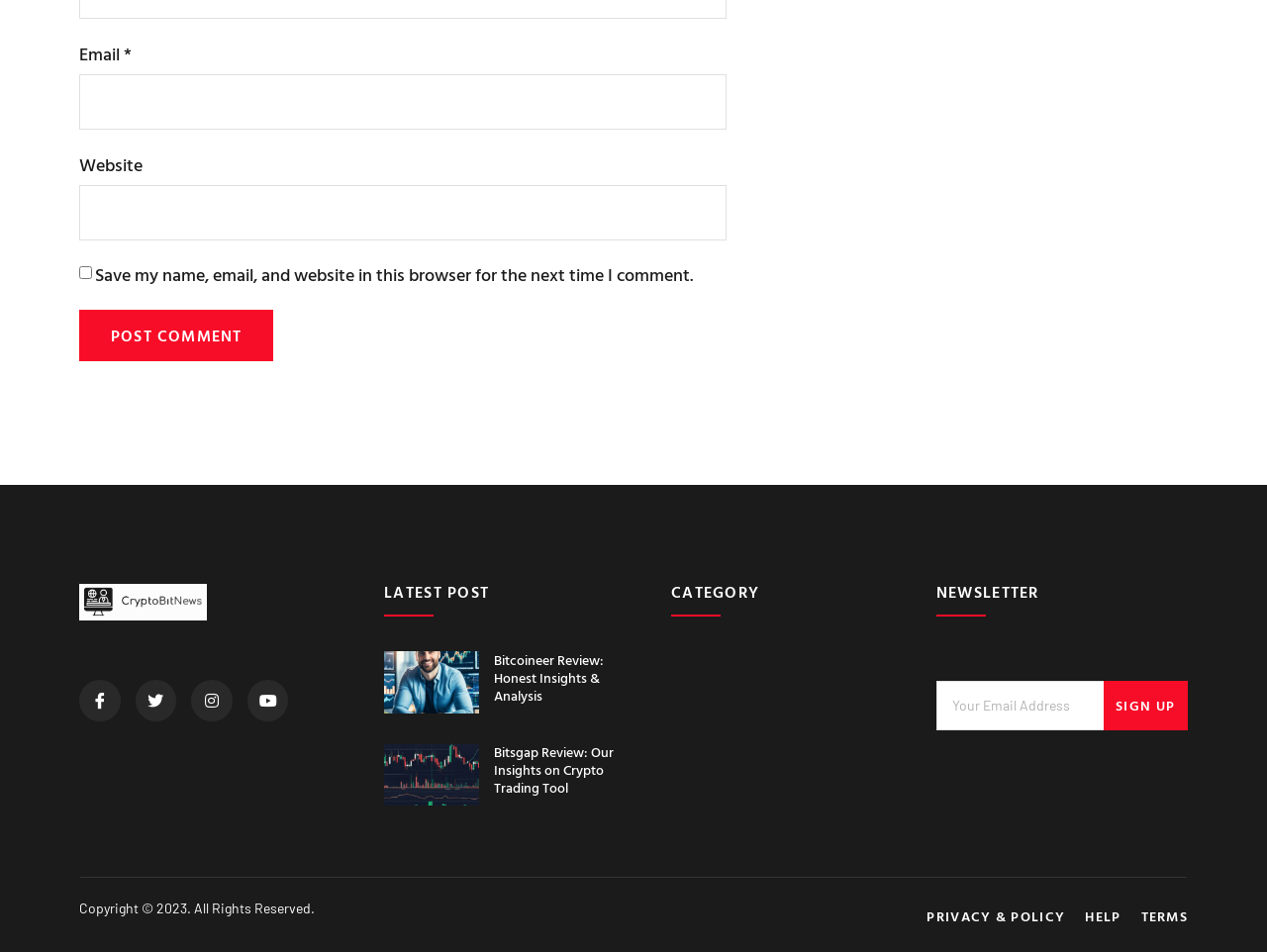Determine the bounding box coordinates for the area that should be clicked to carry out the following instruction: "Post a comment".

[0.062, 0.326, 0.216, 0.38]